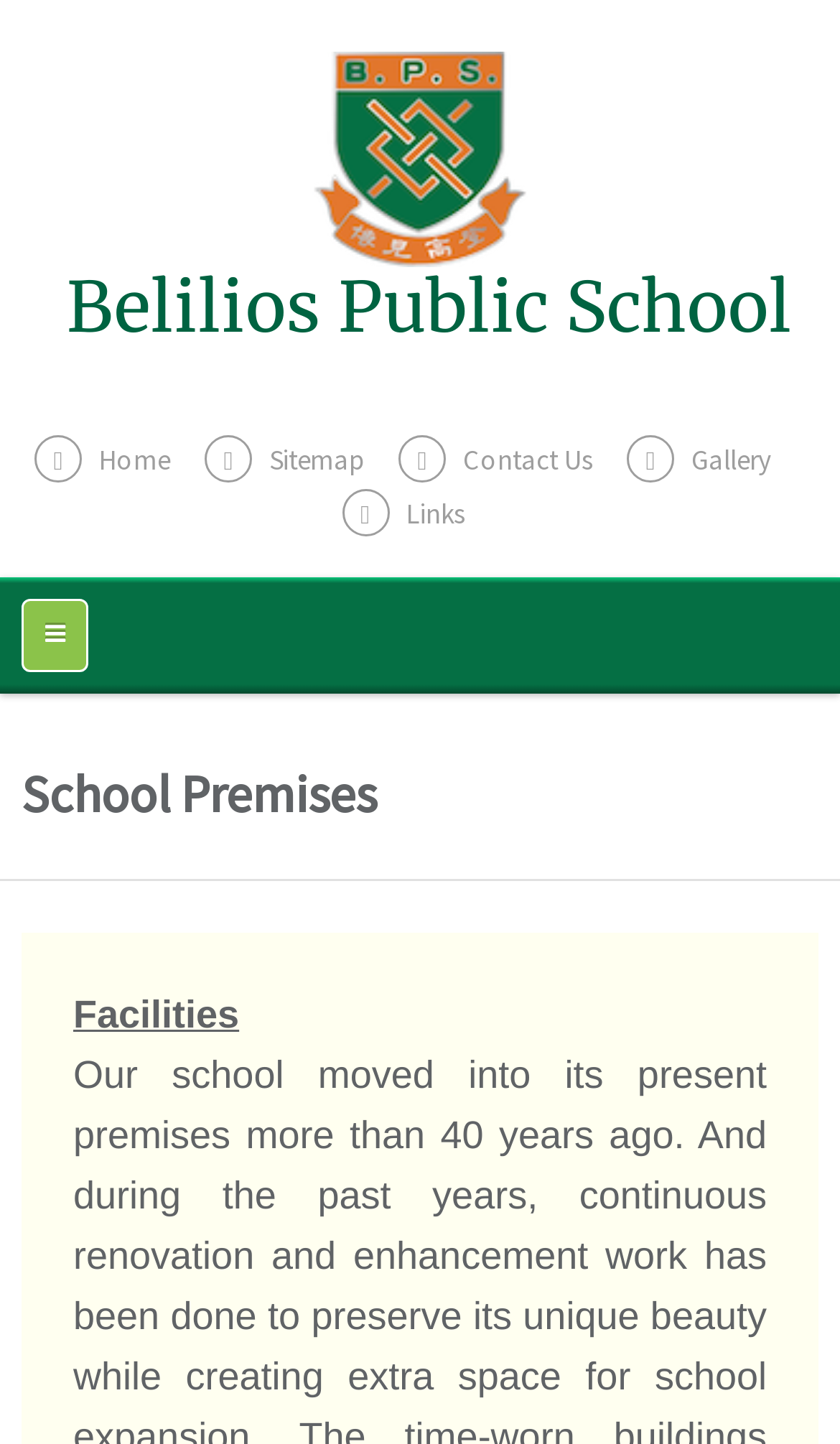What is the name of the school?
Look at the image and respond with a single word or a short phrase.

Belilios Public School